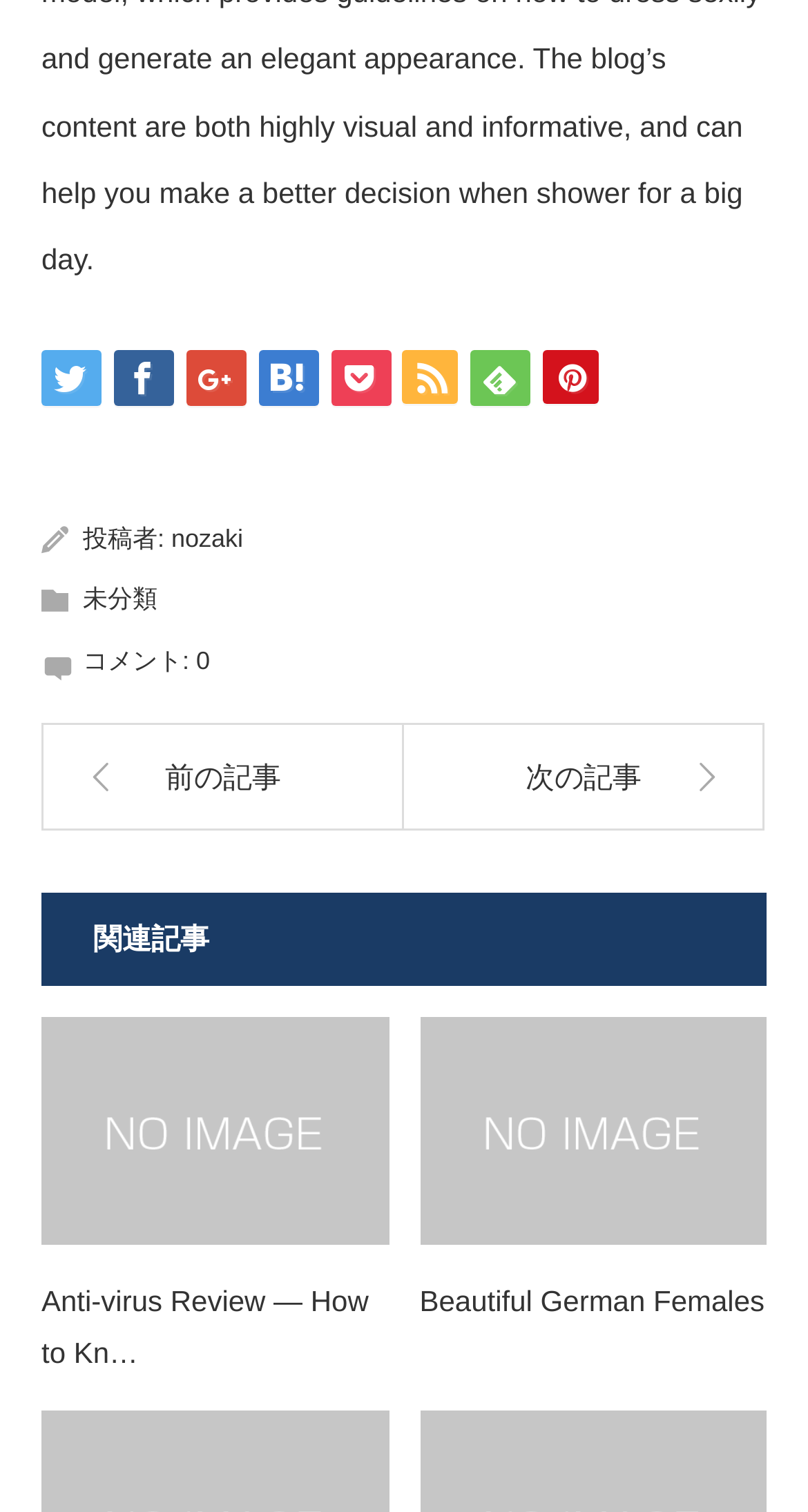Please provide the bounding box coordinates for the element that needs to be clicked to perform the instruction: "read the article about Anti-virus Review". The coordinates must consist of four float numbers between 0 and 1, formatted as [left, top, right, bottom].

[0.051, 0.672, 0.481, 0.823]